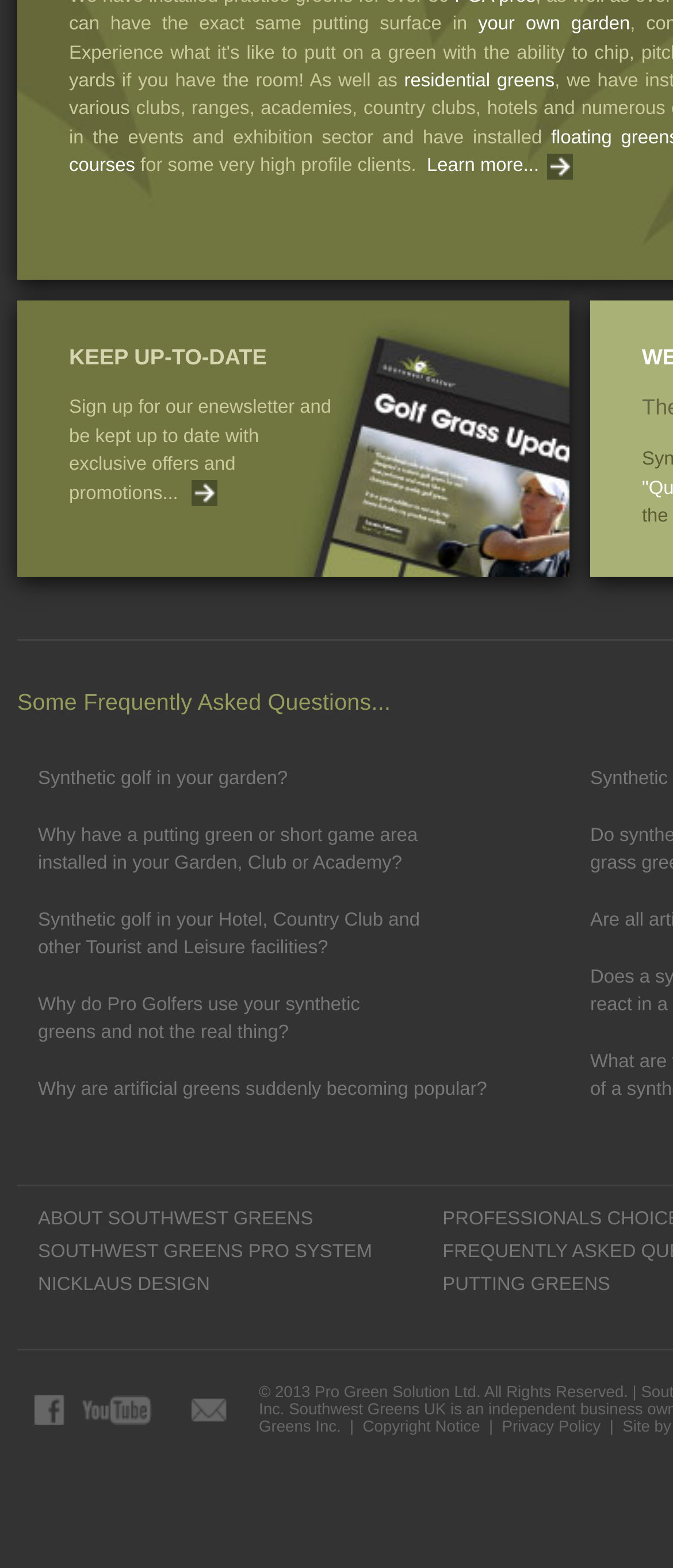Provide the bounding box coordinates for the area that should be clicked to complete the instruction: "Explore residential greens".

[0.6, 0.045, 0.824, 0.058]